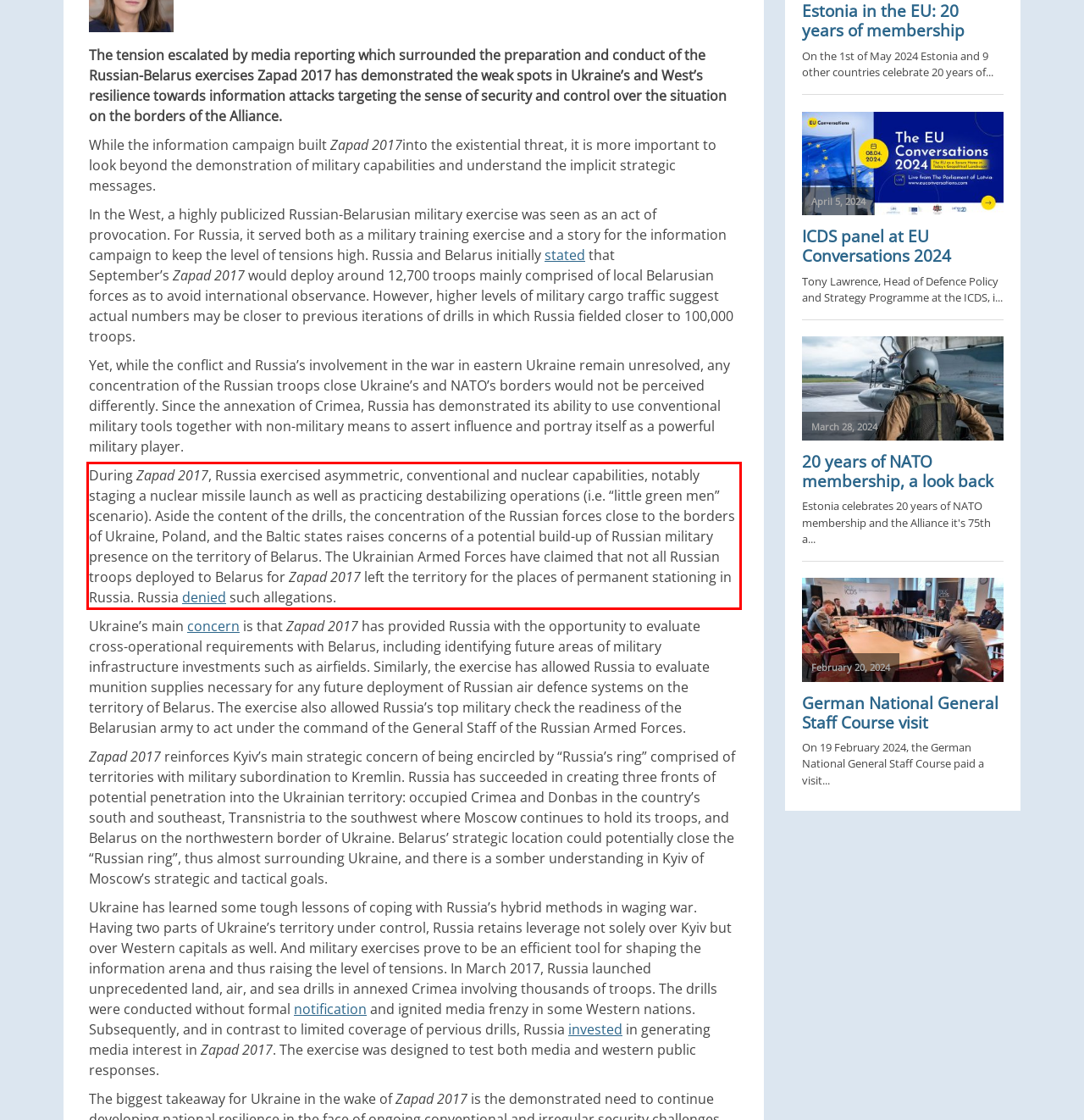You are provided with a screenshot of a webpage containing a red bounding box. Please extract the text enclosed by this red bounding box.

During Zapad 2017, Russia exercised asymmetric, conventional and nuclear capabilities, notably staging a nuclear missile launch as well as practicing destabilizing operations (i.e. “little green men” scenario). Aside the content of the drills, the concentration of the Russian forces close to the borders of Ukraine, Poland, and the Baltic states raises concerns of a potential build-up of Russian military presence on the territory of Belarus. The Ukrainian Armed Forces have claimed that not all Russian troops deployed to Belarus for Zapad 2017 left the territory for the places of permanent stationing in Russia. Russia denied such allegations.